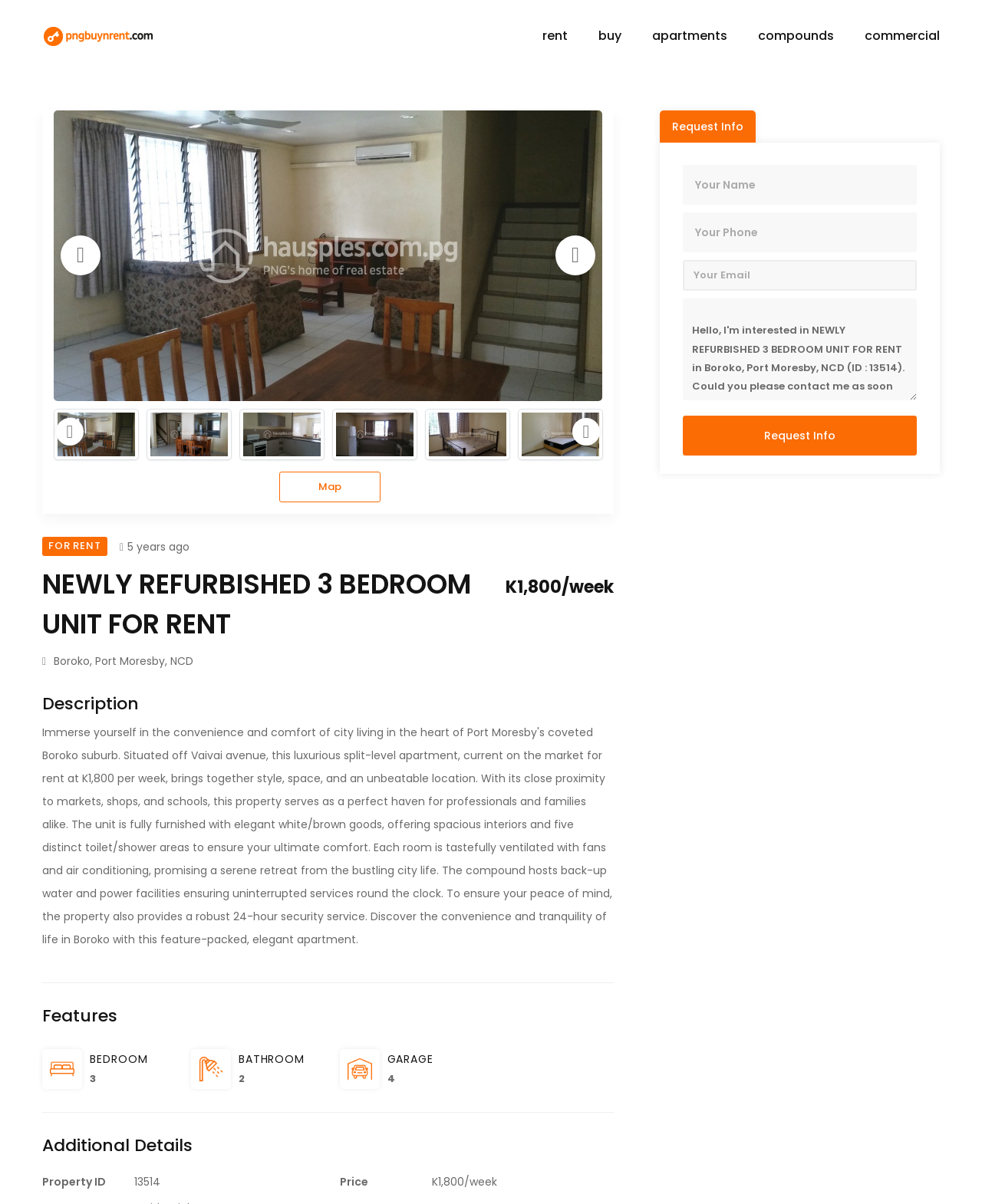Identify the bounding box coordinates of the clickable region required to complete the instruction: "Enter your name in the 'Your Name' textbox". The coordinates should be given as four float numbers within the range of 0 and 1, i.e., [left, top, right, bottom].

[0.695, 0.137, 0.934, 0.17]